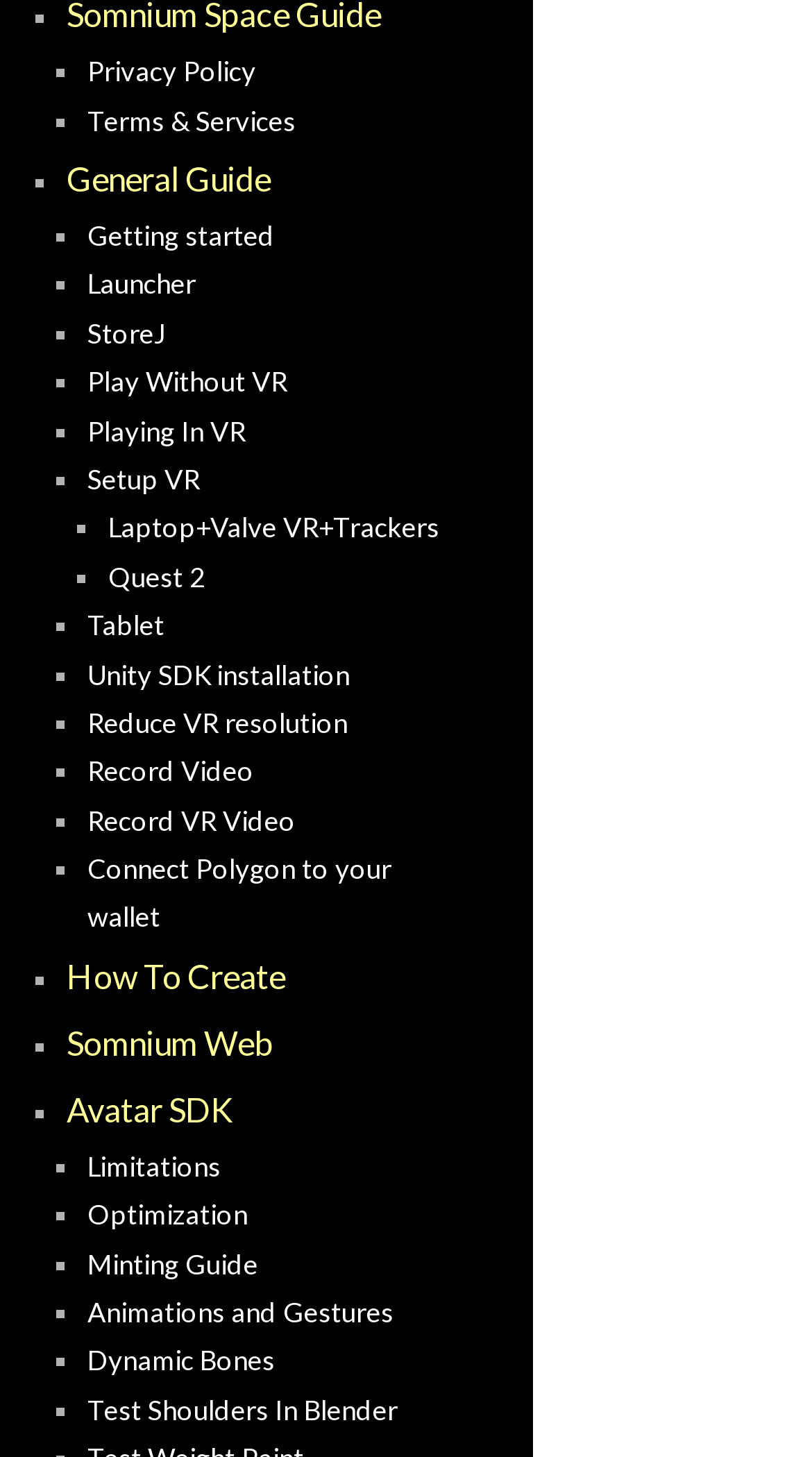Bounding box coordinates should be in the format (top-left x, top-left y, bottom-right x, bottom-right y) and all values should be floating point numbers between 0 and 1. Determine the bounding box coordinate for the UI element described as: Next

None